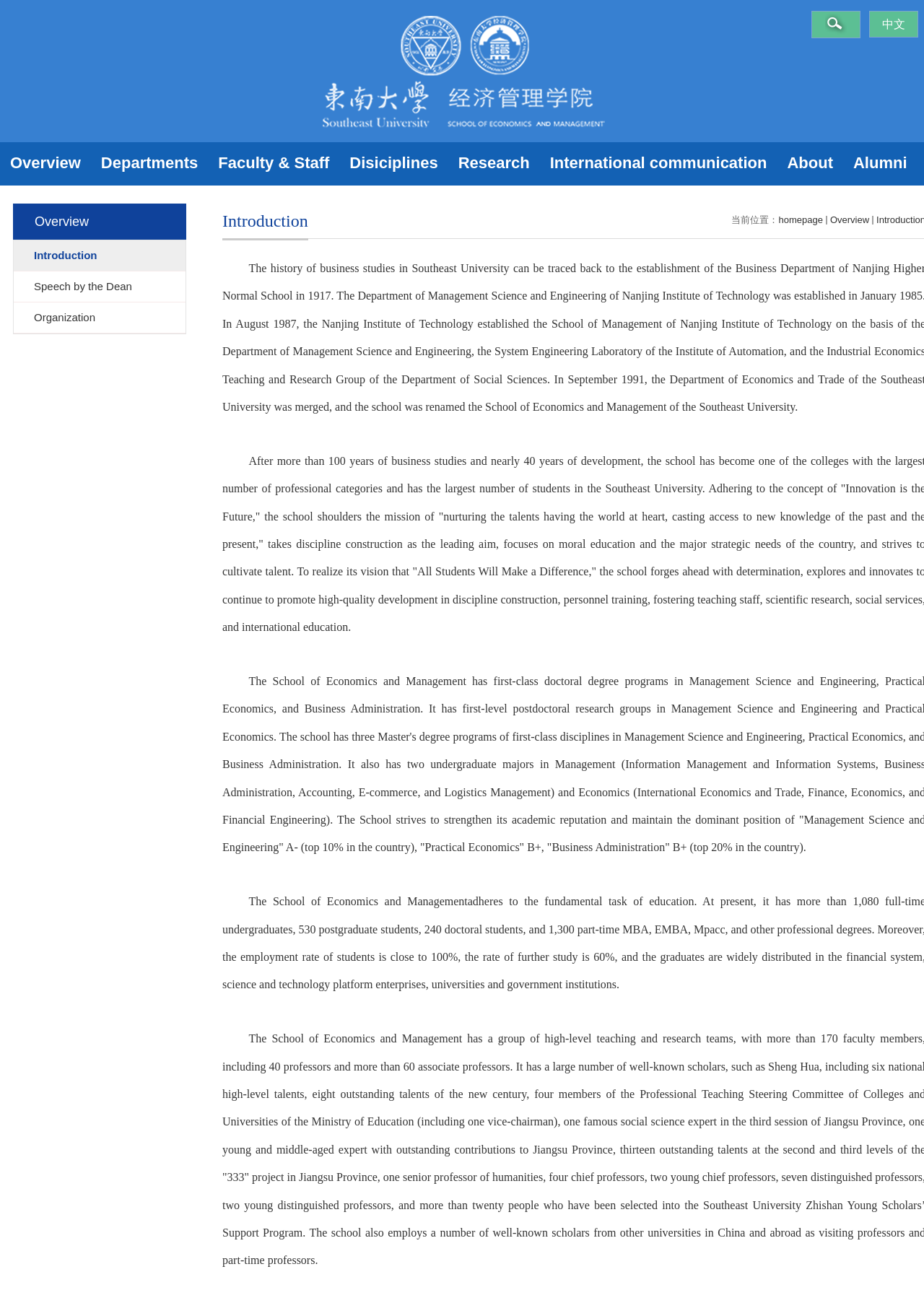What is the name of the school described on this webpage?
Using the picture, provide a one-word or short phrase answer.

School of Economics and Management